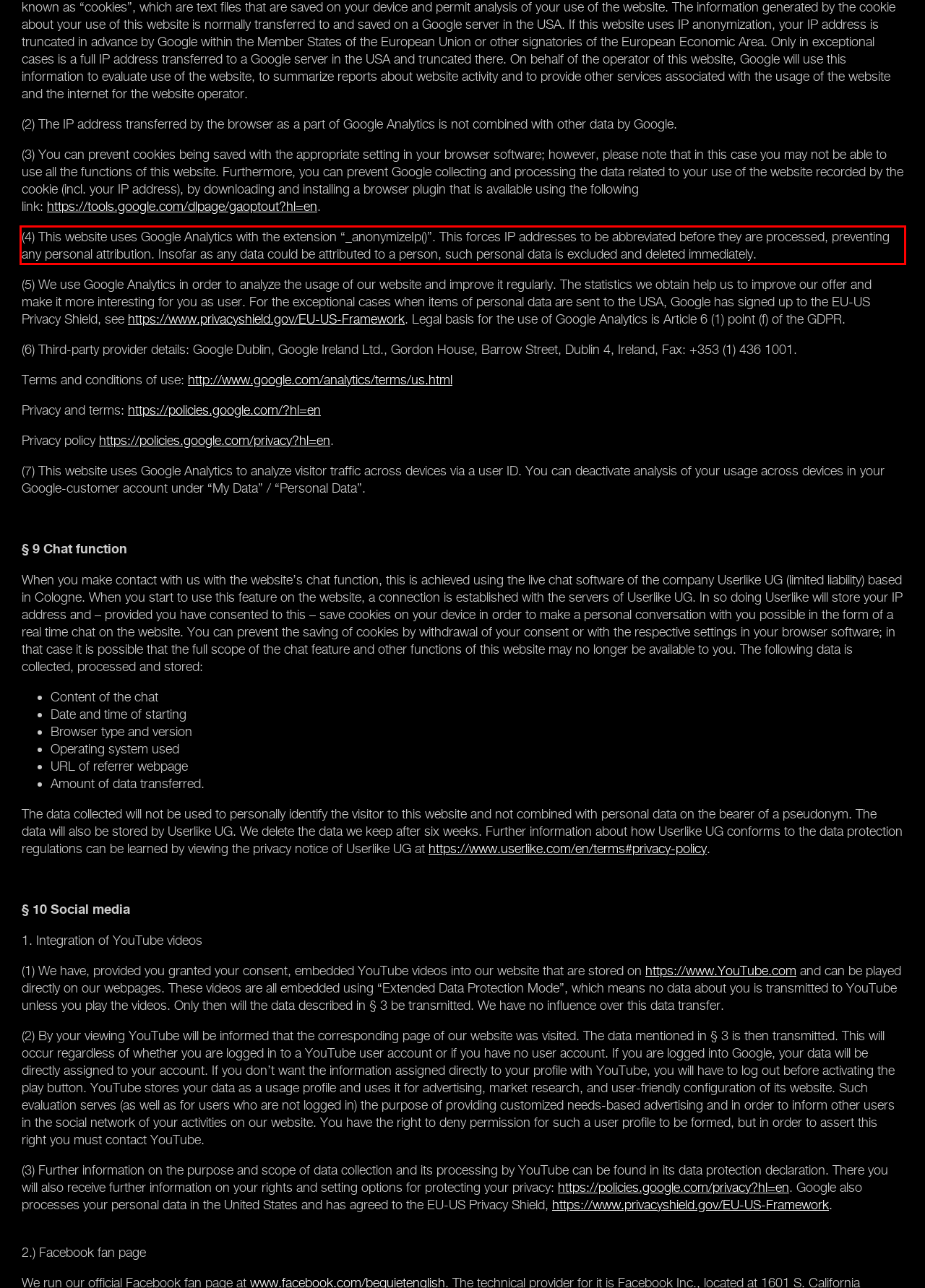Analyze the screenshot of a webpage where a red rectangle is bounding a UI element. Extract and generate the text content within this red bounding box.

(4) This website uses Google Analytics with the extension “_anonymizeIp()”. This forces IP addresses to be abbreviated before they are processed, preventing any personal attribution. Insofar as any data could be attributed to a person, such personal data is excluded and deleted immediately.